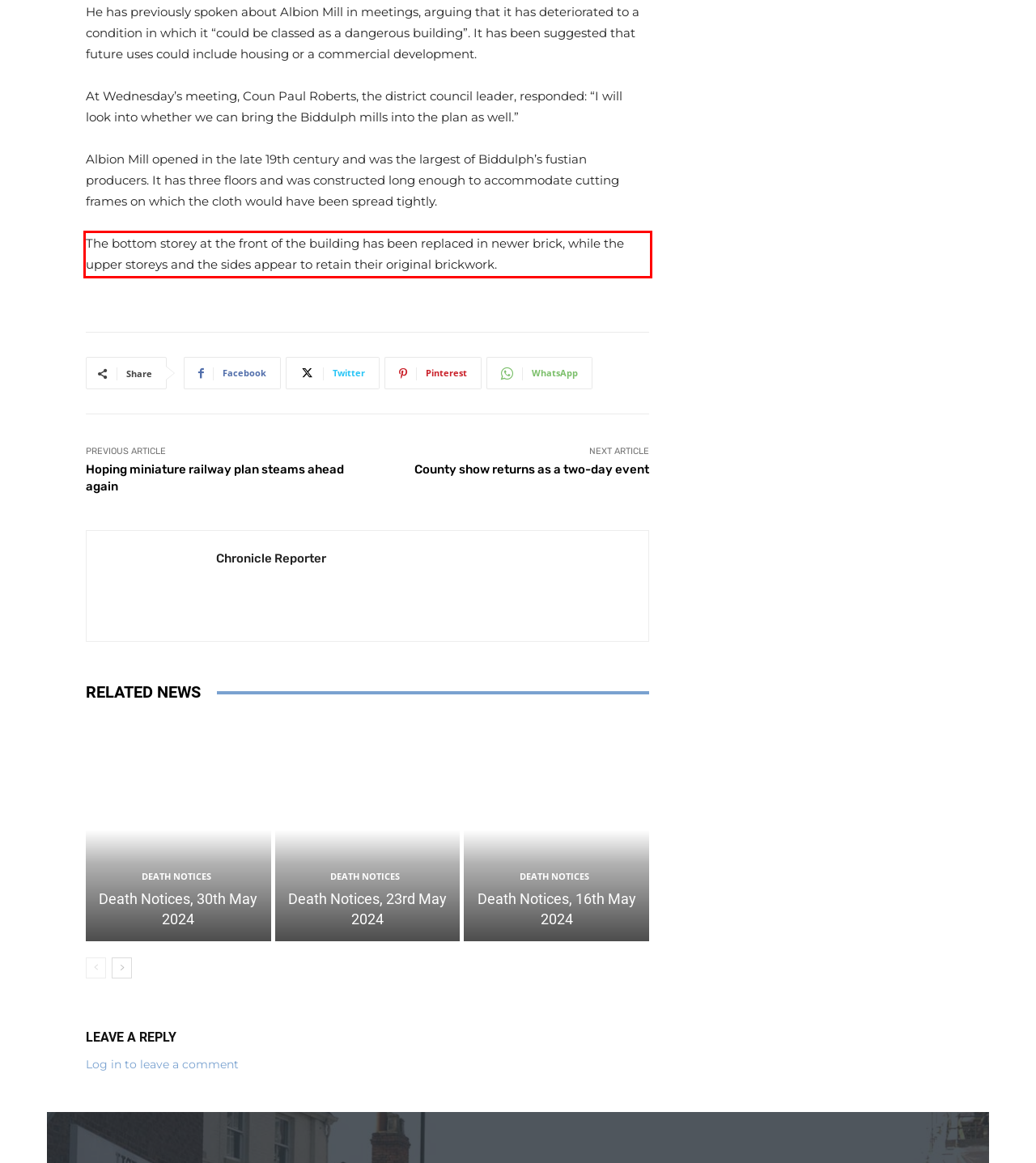Review the screenshot of the webpage and recognize the text inside the red rectangle bounding box. Provide the extracted text content.

The bottom storey at the front of the building has been replaced in newer brick, while the upper storeys and the sides appear to retain their original brickwork.